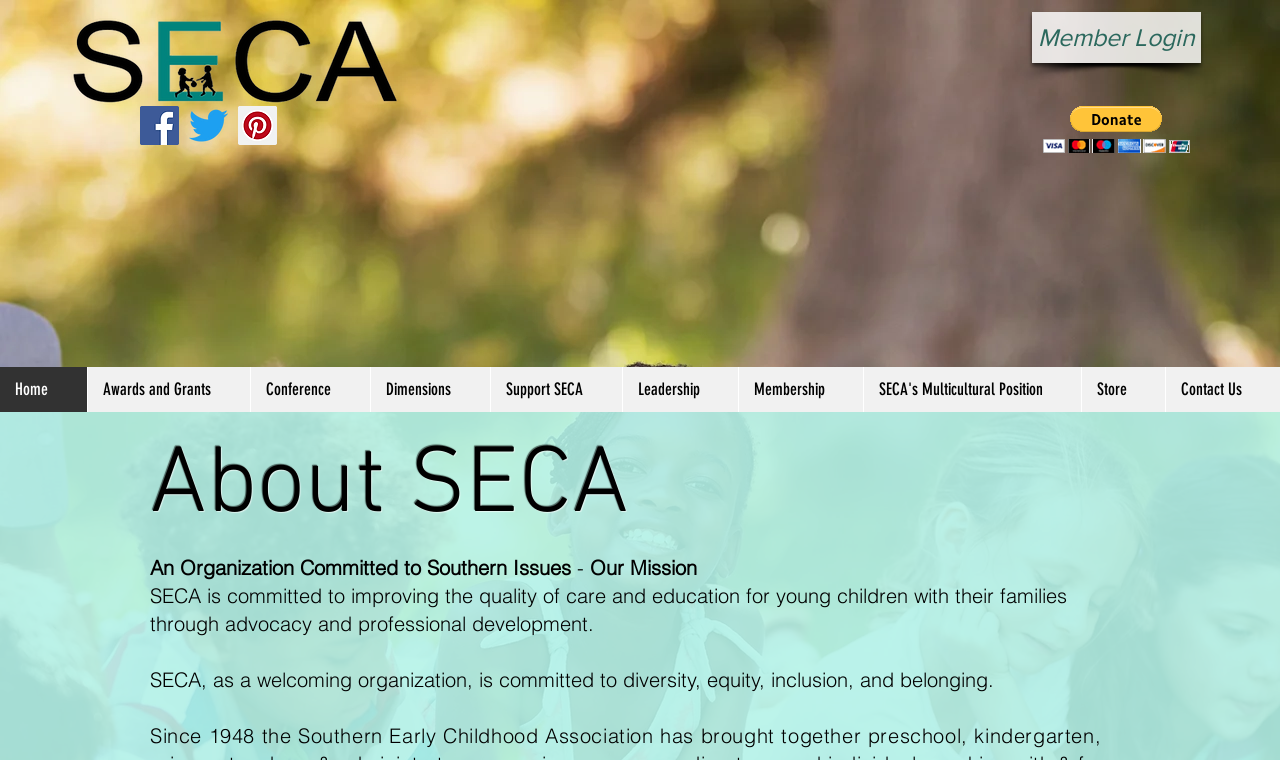What is the organization's mission?
Please provide a comprehensive answer to the question based on the webpage screenshot.

Based on the webpage, the organization's mission is stated as 'SECA is committed to improving the quality of care and education for young children with their families through advocacy and professional development.' This can be found in the 'About SECA' section.